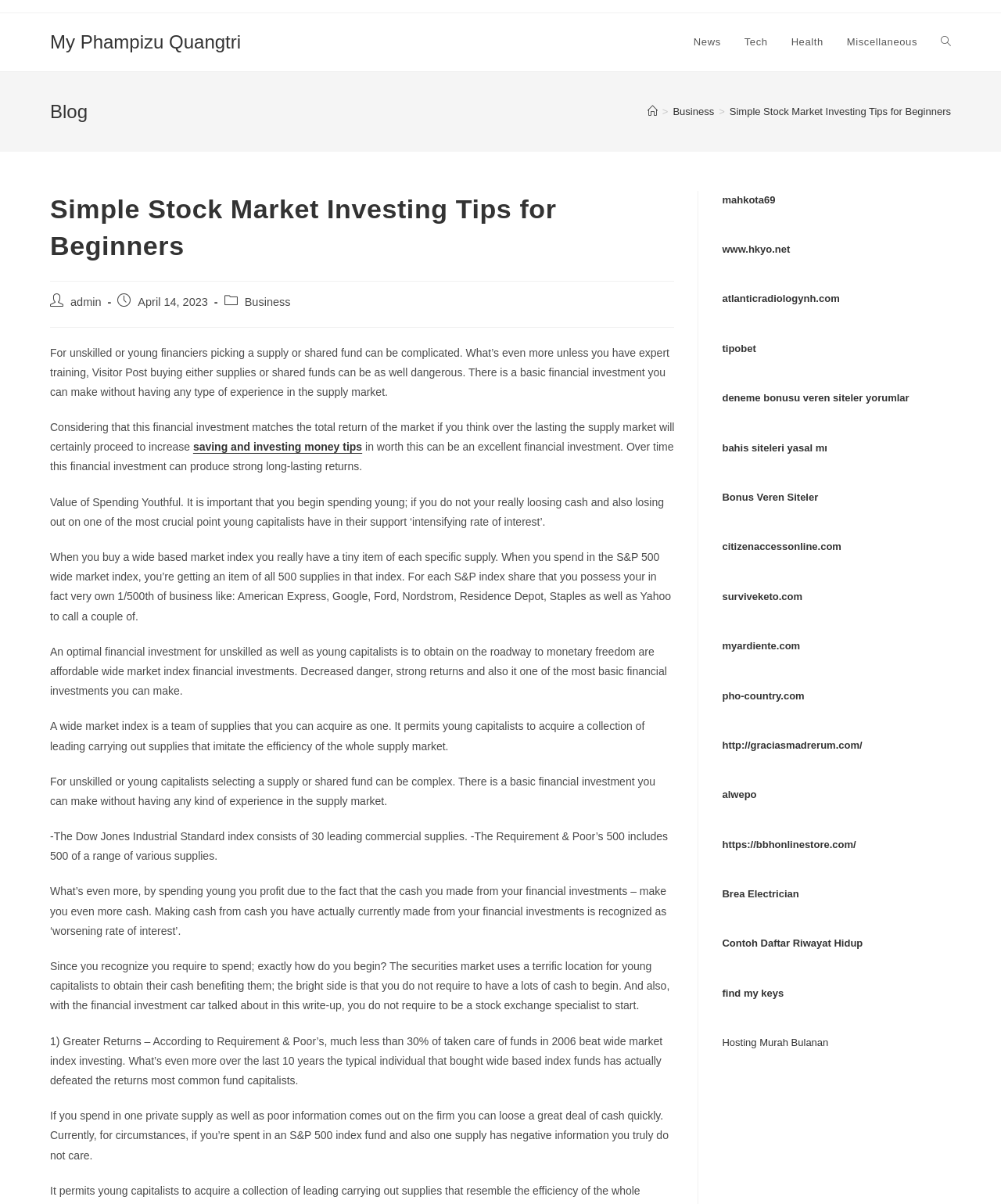Locate the bounding box coordinates of the item that should be clicked to fulfill the instruction: "Click on the 'Business' link".

[0.672, 0.088, 0.713, 0.097]